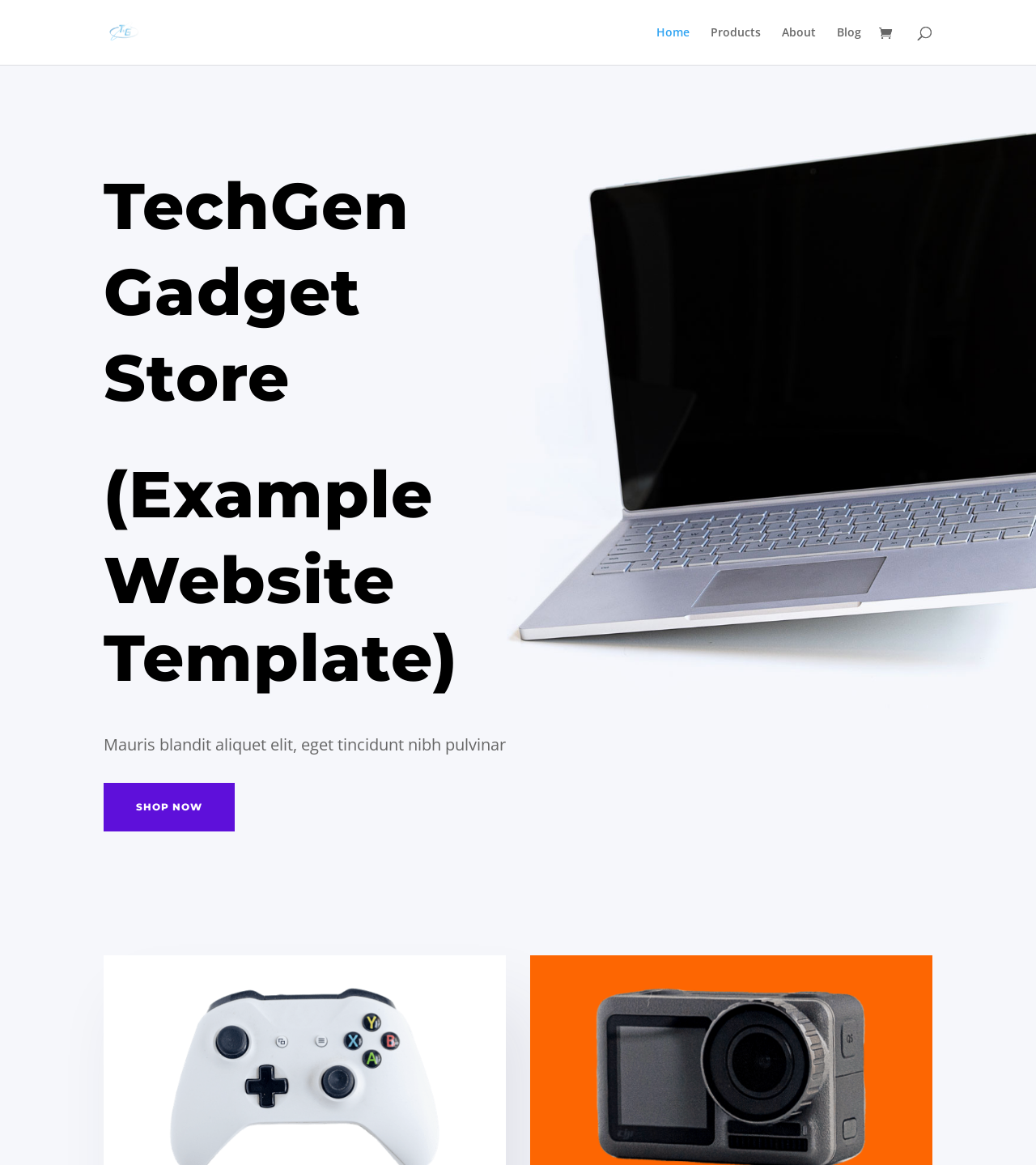Given the element description: "About", predict the bounding box coordinates of this UI element. The coordinates must be four float numbers between 0 and 1, given as [left, top, right, bottom].

[0.755, 0.023, 0.788, 0.056]